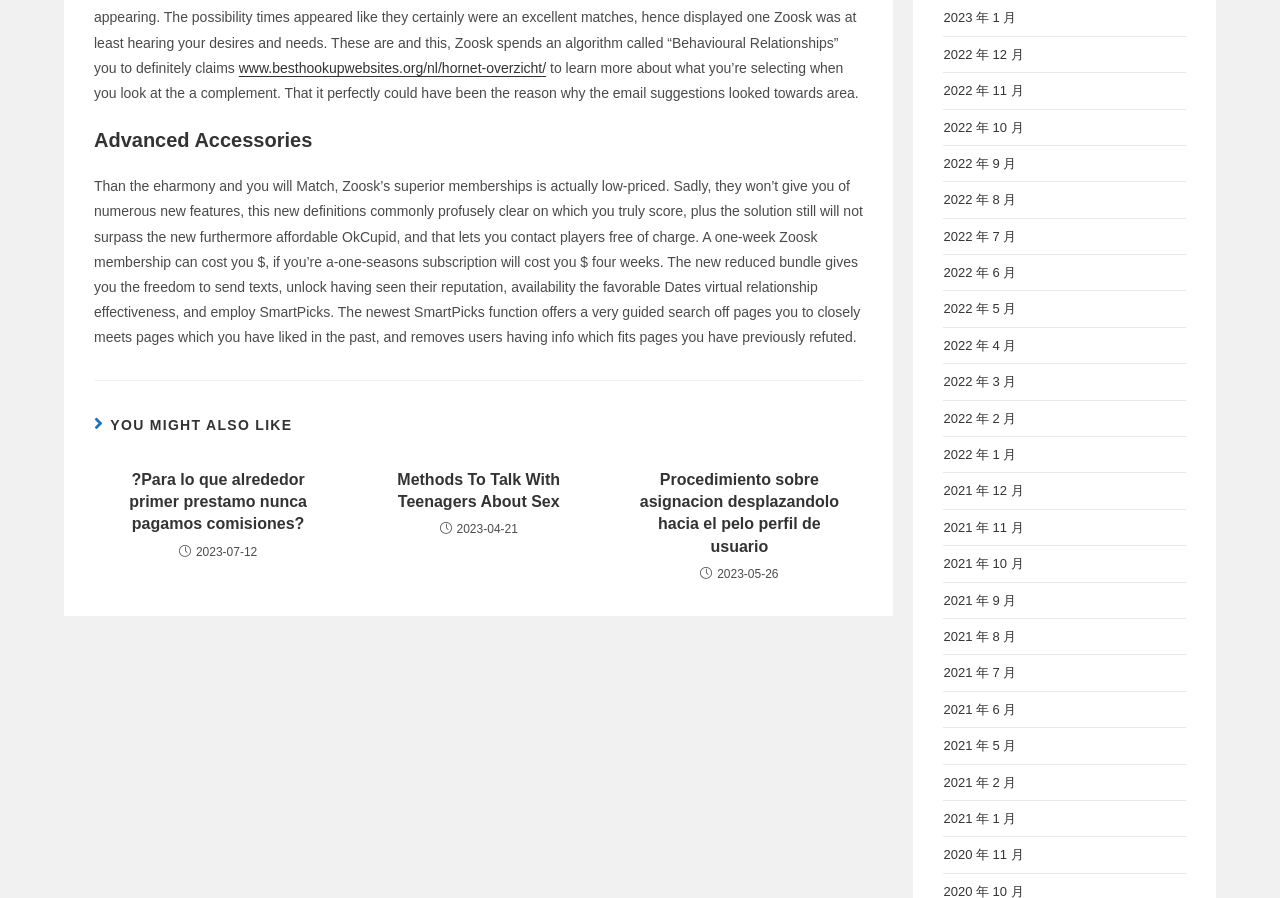Can you give a comprehensive explanation to the question given the content of the image?
How many articles are listed under 'YOU MIGHT ALSO LIKE'?

There are three article links listed under the 'YOU MIGHT ALSO LIKE' heading, with topics including 'Para lo que alrededor primer prestamo nunca pagamos comisiones?', 'Methods To Talk With Teenagers About Sex', and 'Procedimiento sobre asignacion desplazandolo hacia el pelo perfil de usuario'.